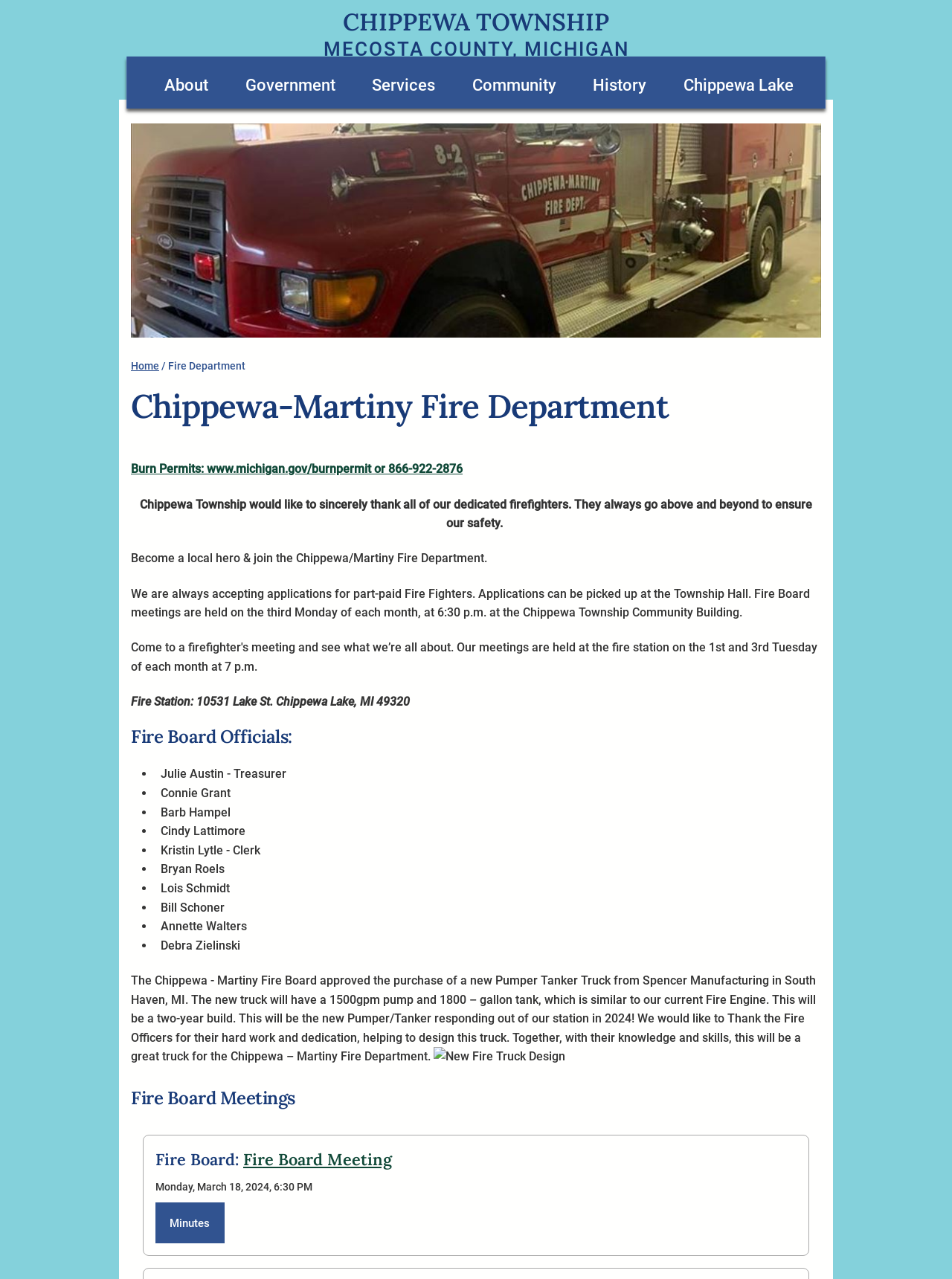Predict the bounding box of the UI element that fits this description: "Burn Permits: www.michigan.gov/burnpermit or 866-922-2876".

[0.138, 0.361, 0.486, 0.372]